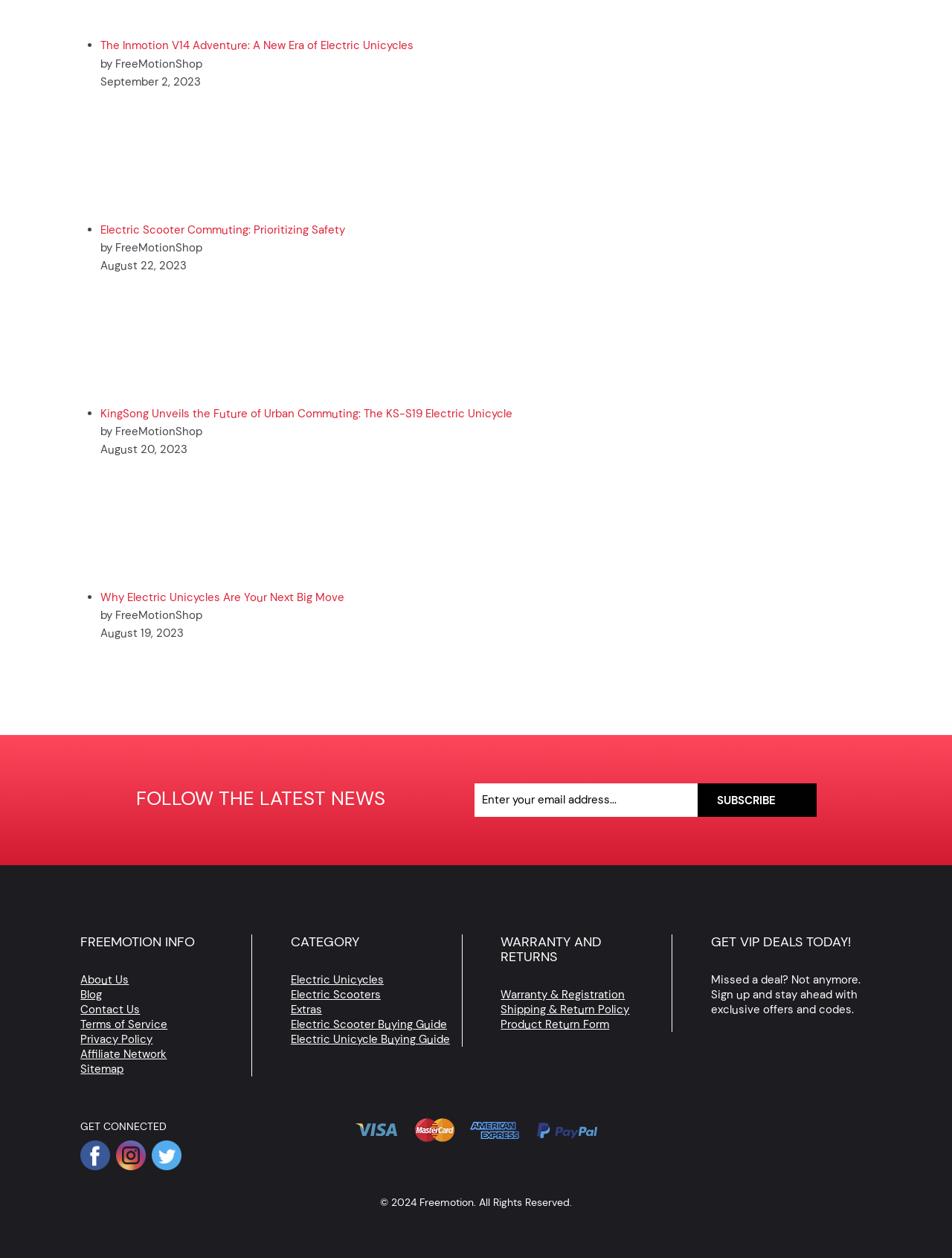What types of products are available on the website?
Please give a detailed and elaborate answer to the question based on the image.

The webpage has categories listed, including 'Electric Unicycles', 'Electric Scooters', and 'Extras', suggesting that the website offers these types of products.